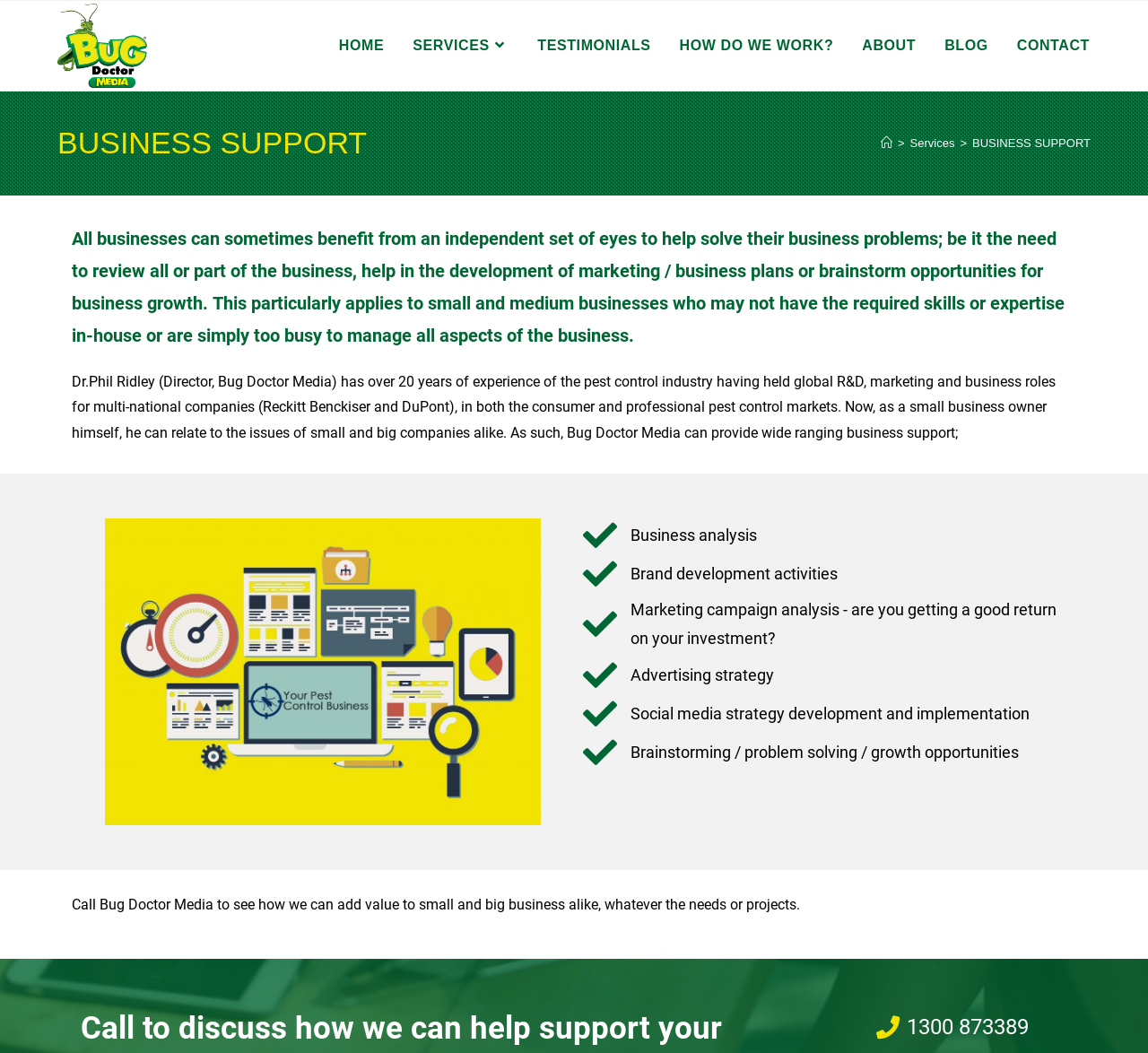Locate the bounding box coordinates of the element that needs to be clicked to carry out the instruction: "Click on the Brand development activities link". The coordinates should be given as four float numbers ranging from 0 to 1, i.e., [left, top, right, bottom].

[0.508, 0.529, 0.93, 0.561]